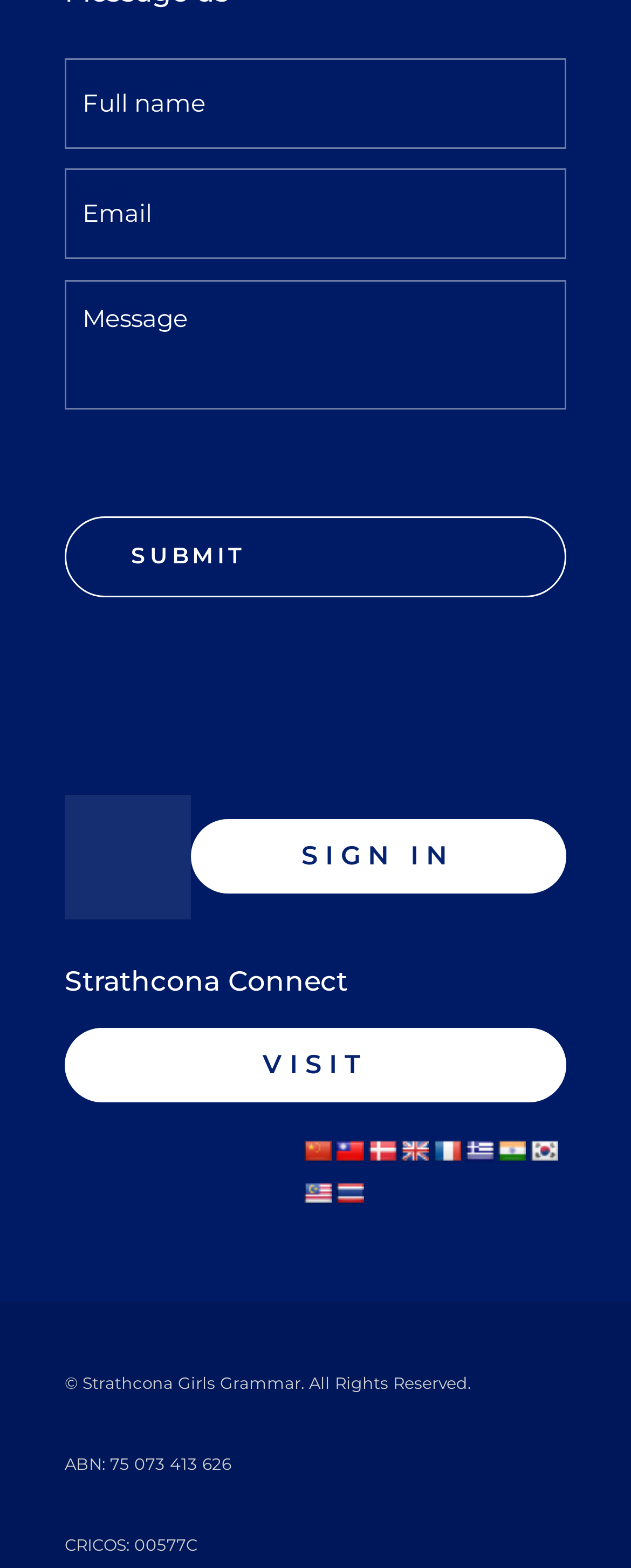Select the bounding box coordinates of the element I need to click to carry out the following instruction: "Select English language".

[0.633, 0.92, 0.679, 0.936]